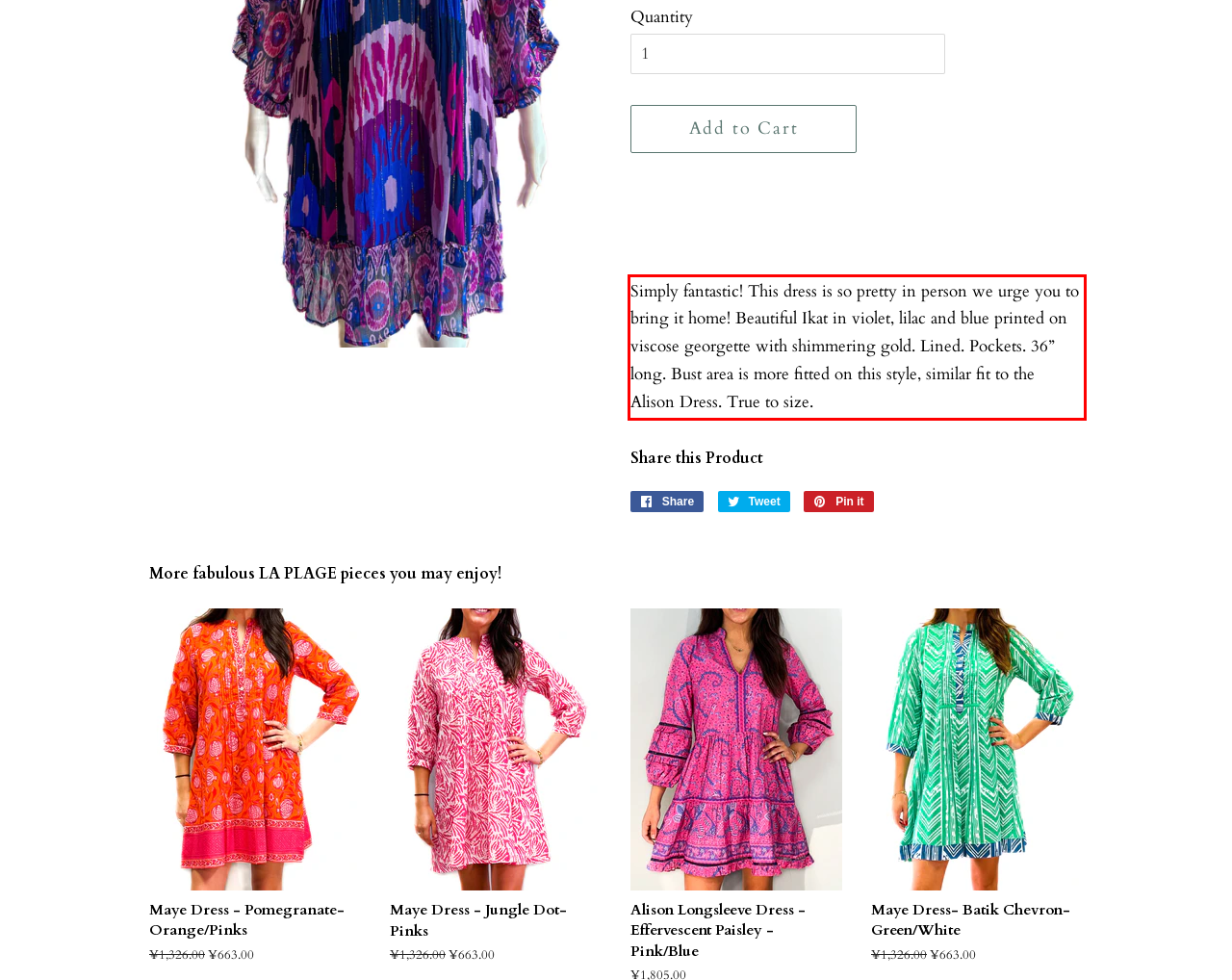Within the screenshot of the webpage, locate the red bounding box and use OCR to identify and provide the text content inside it.

Simply fantastic! This dress is so pretty in person we urge you to bring it home! Beautiful Ikat in violet, lilac and blue printed on viscose georgette with shimmering gold. Lined. Pockets. 36” long. Bust area is more fitted on this style, similar fit to the Alison Dress. True to size.